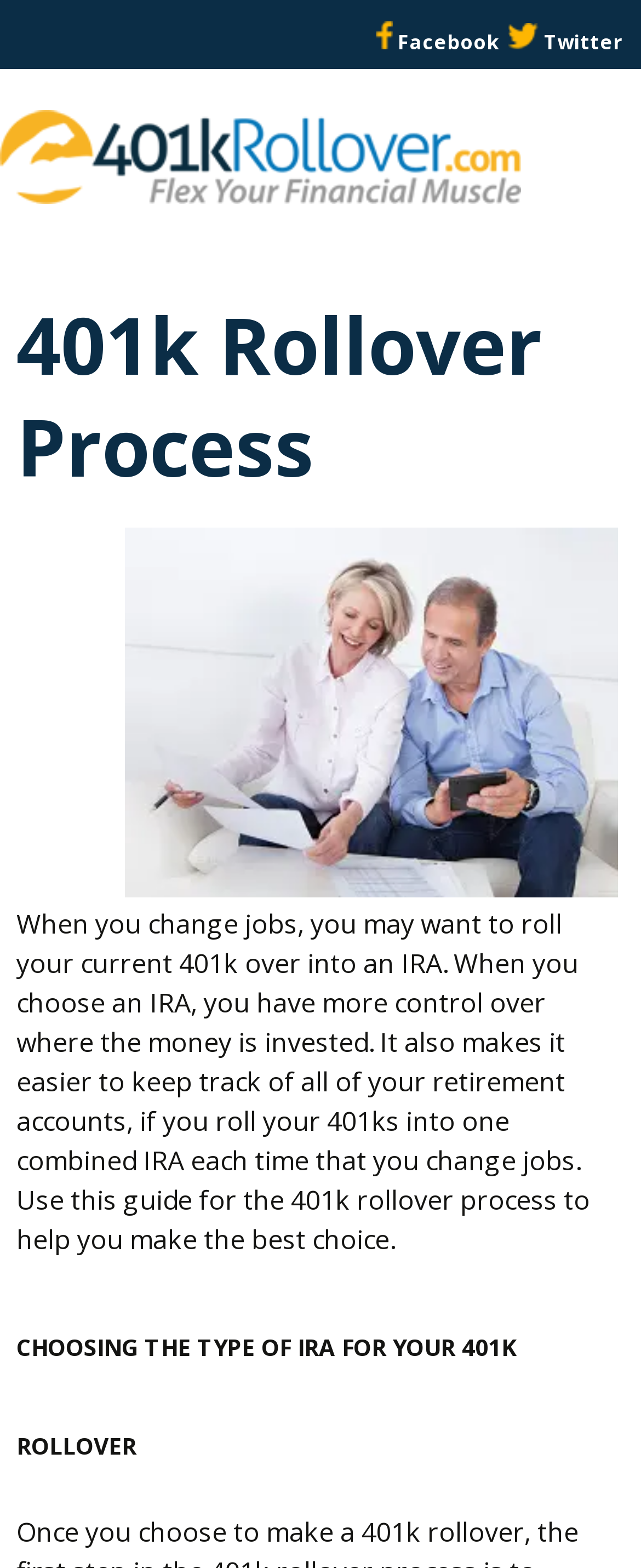What is the topic of the second heading?
Respond to the question with a well-detailed and thorough answer.

The second heading on the webpage is 'CHOOSING THE TYPE OF IRA FOR YOUR 401K ROLLOVER', indicating that this section of the webpage discusses the different types of IRAs that can be used for a 401k rollover.